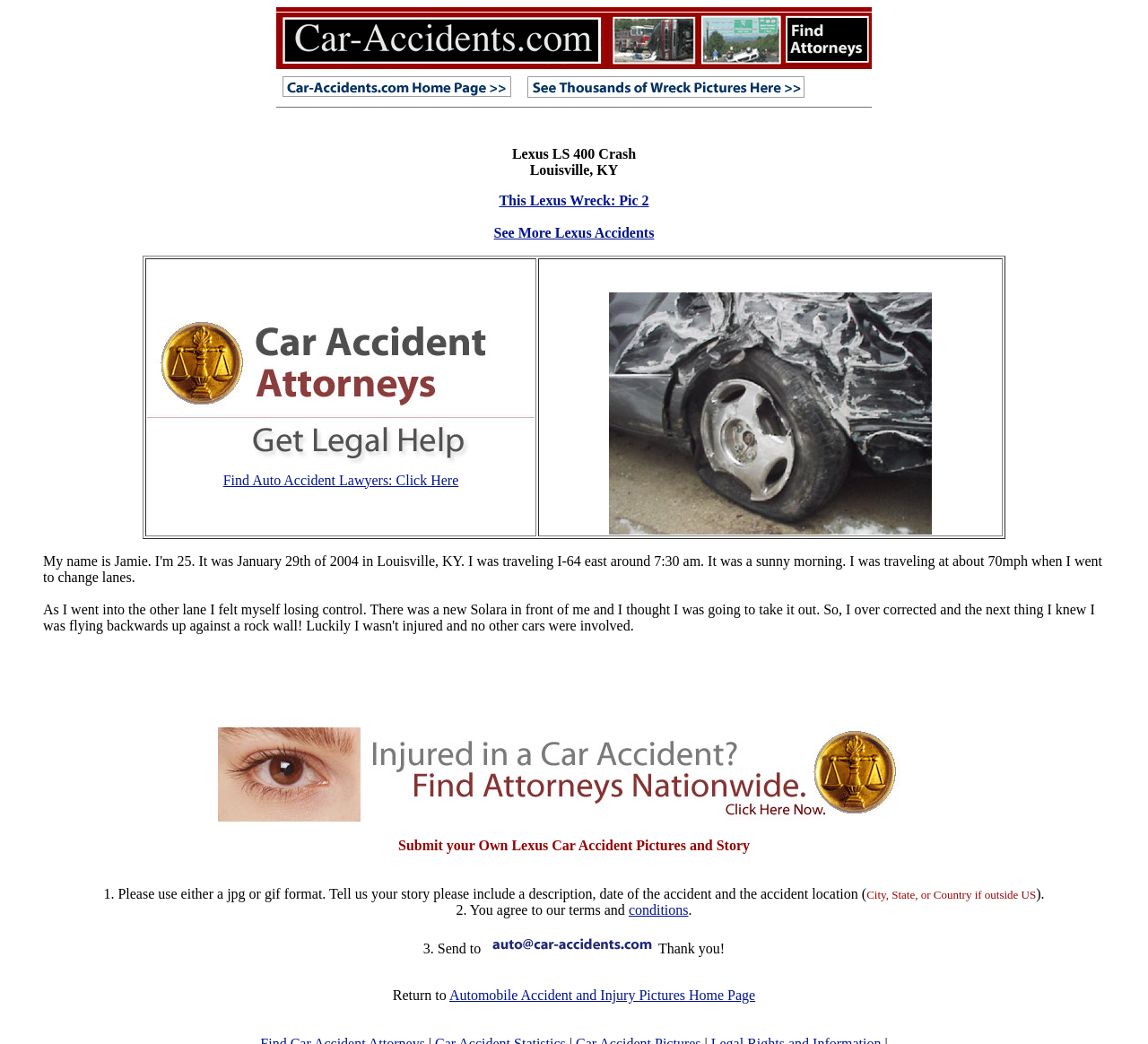Identify the bounding box coordinates of the region that needs to be clicked to carry out this instruction: "Submit your own Lexus car accident pictures and story". Provide these coordinates as four float numbers ranging from 0 to 1, i.e., [left, top, right, bottom].

[0.347, 0.802, 0.653, 0.817]